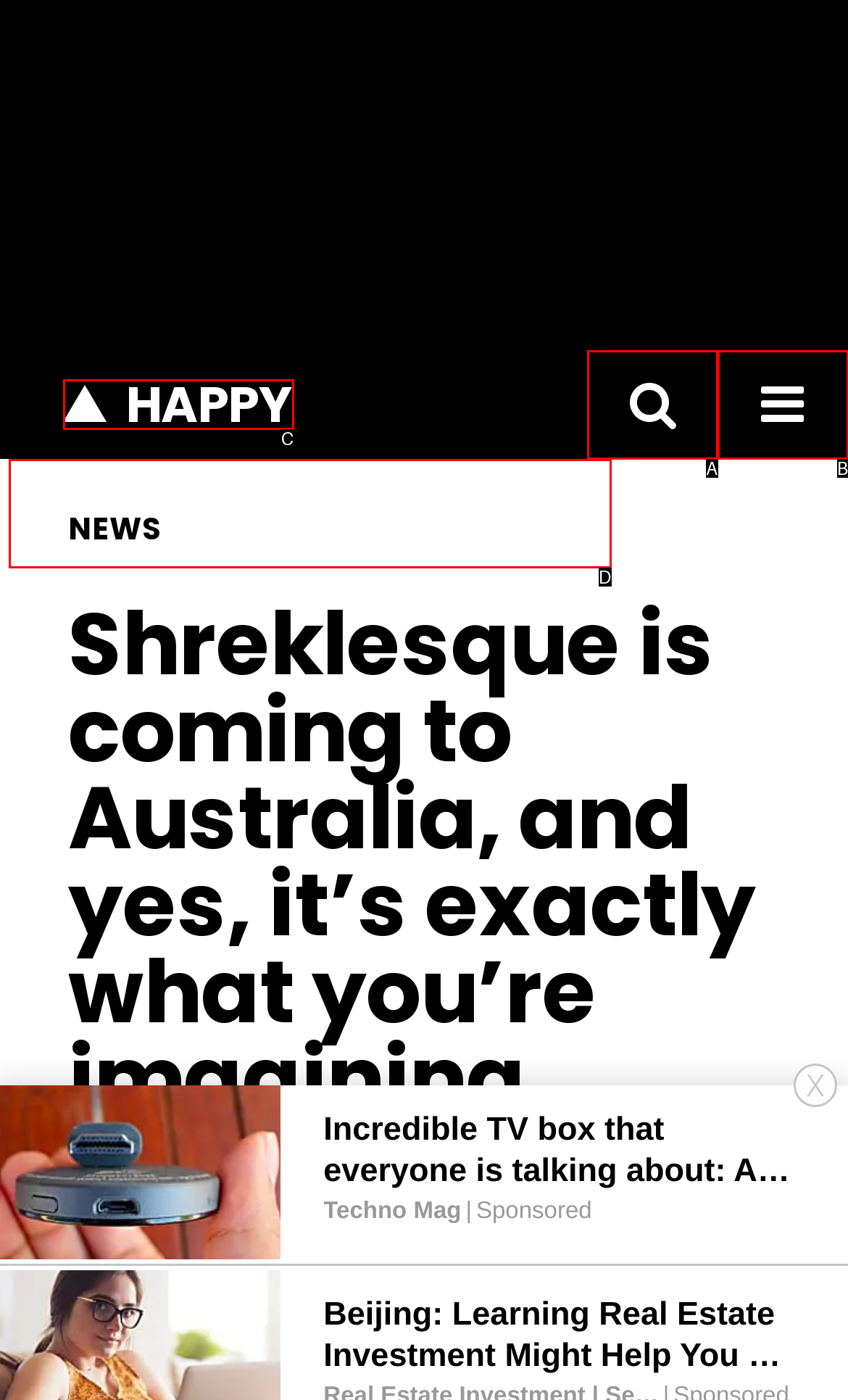Given the description: aria-describedby="button-addon2" aria-label="Search" name="s" placeholder="Start Typing...", identify the matching option. Answer with the corresponding letter.

D